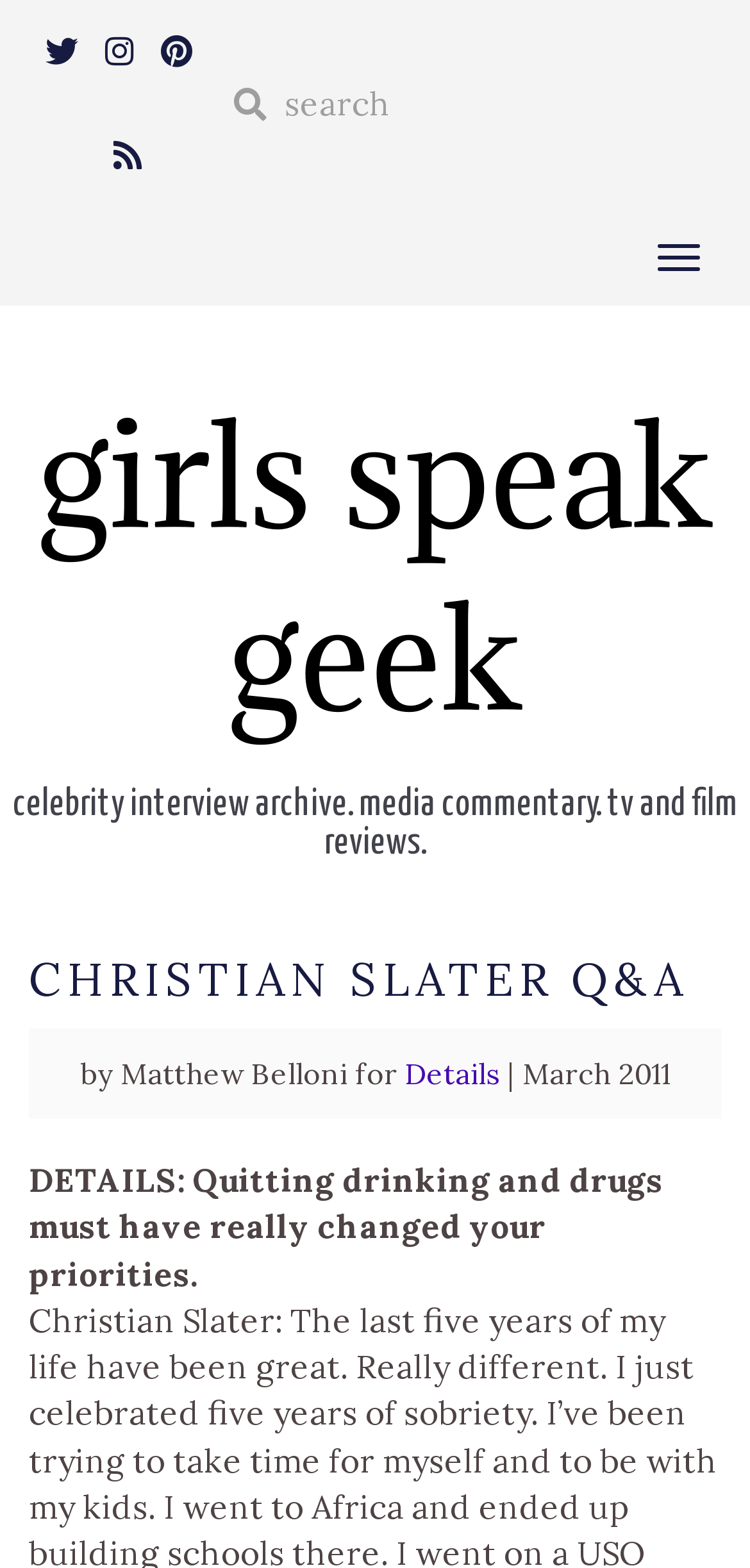Provide the bounding box for the UI element matching this description: "aria-label="Toggle navigation"".

None